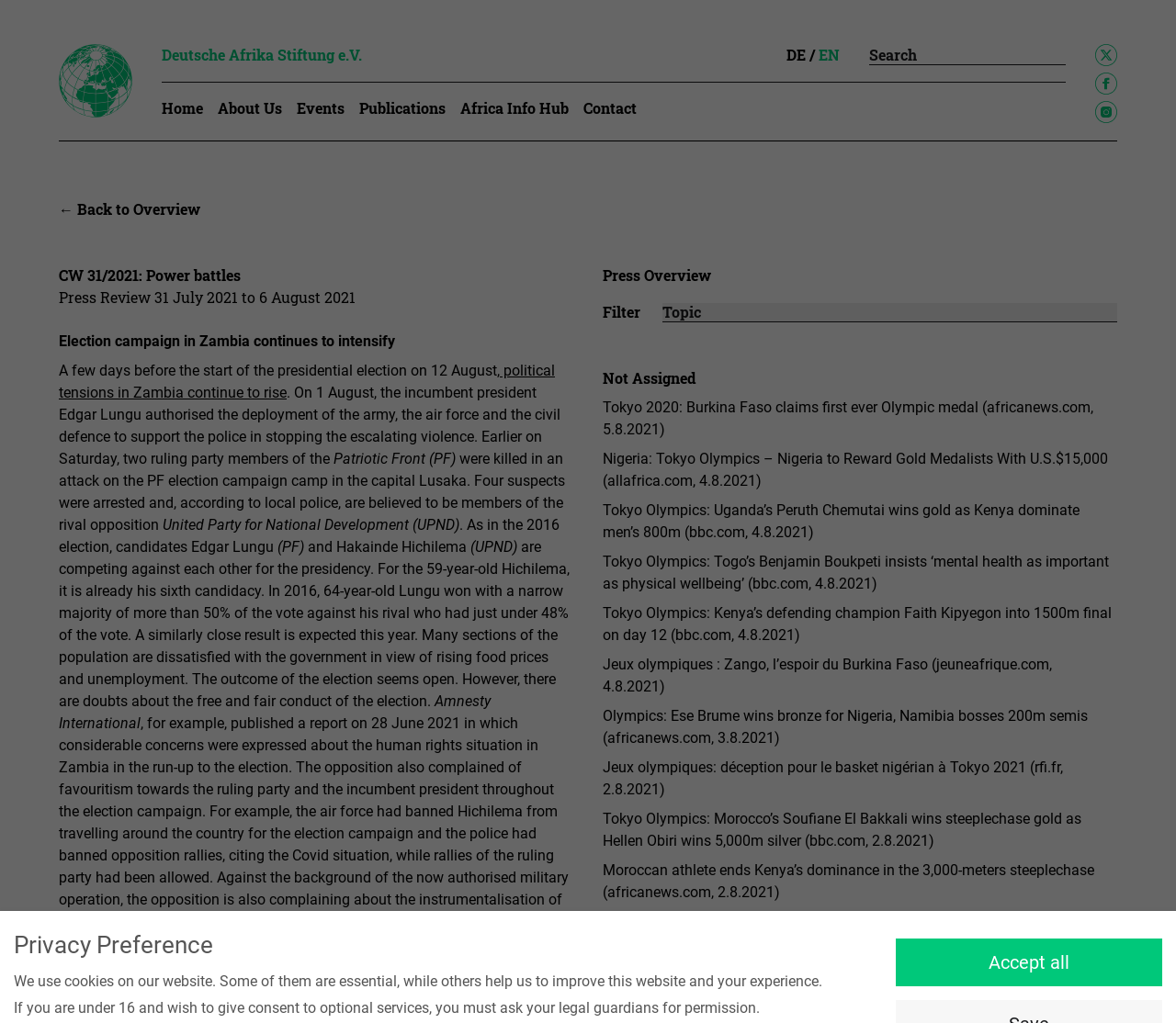Please identify the bounding box coordinates of the element that needs to be clicked to execute the following command: "Search for something". Provide the bounding box using four float numbers between 0 and 1, formatted as [left, top, right, bottom].

[0.739, 0.045, 0.906, 0.064]